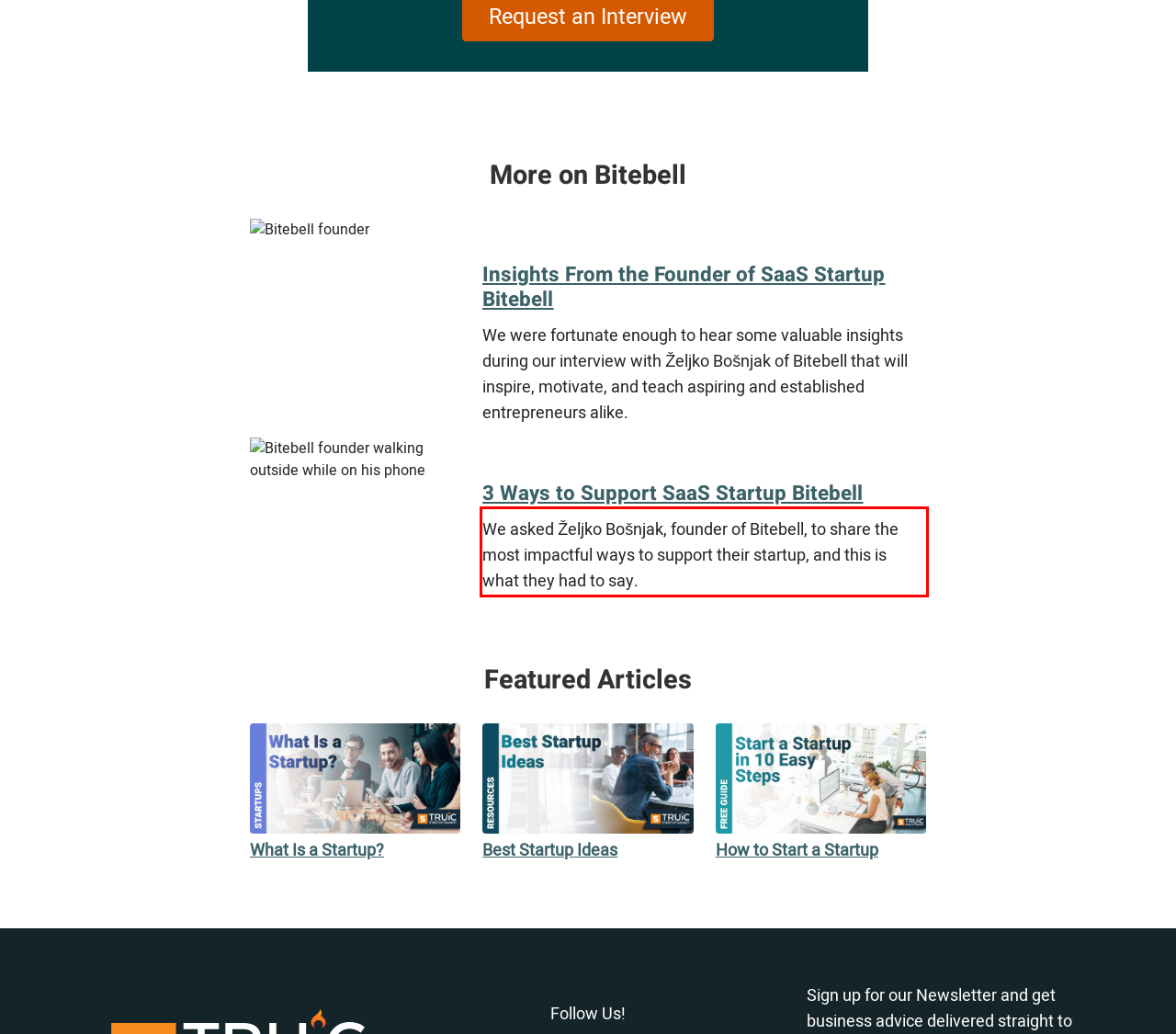You have a screenshot with a red rectangle around a UI element. Recognize and extract the text within this red bounding box using OCR.

We asked Željko Bošnjak, founder of Bitebell, to share the most impactful ways to support their startup, and this is what they had to say.